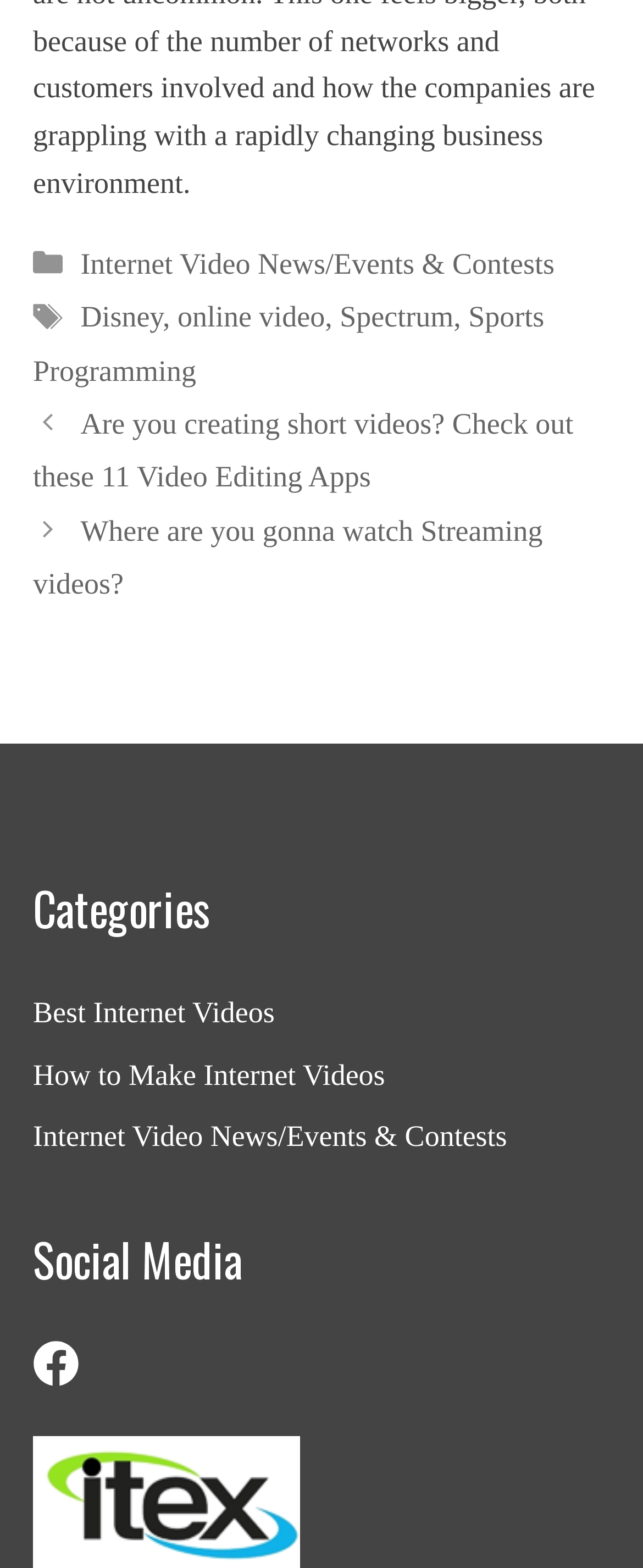Respond with a single word or phrase for the following question: 
What categories are listed in the footer?

Internet Video News/Events & Contests, Disney, online video, Spectrum, Sports Programming